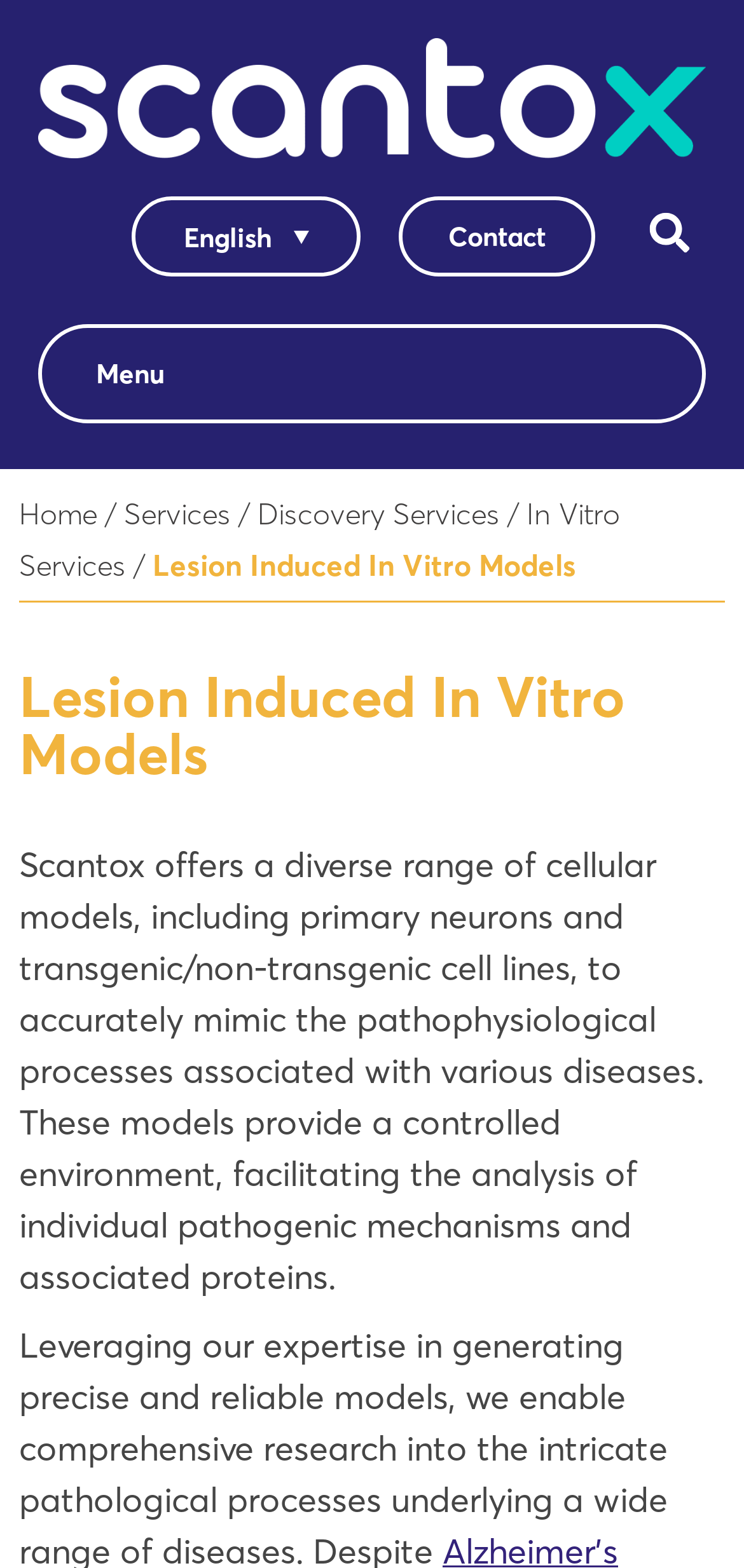Provide a thorough description of this webpage.

The webpage is about Lesion Induced In Vitro Models offered by Scantox. At the top left corner, there is a logo, "logo-white", which is also a link. Next to the logo, there is a language selection option, "English", which is a list item and a link. On the top right corner, there is a search bar with a "Search" button. 

Below the search bar, there is a menu button, "Menu", on the left side, and a navigation menu on the right side, which includes links to "Home", "Services", "Discovery Services", and "In Vitro Services". The "In Vitro Services" link is located at the bottom of the navigation menu.

The main content of the webpage is a heading, "Lesion Induced In Vitro Models", which spans almost the entire width of the page. Below the heading, there is a paragraph of text that describes the lesion induced in vitro models offered by Scantox, including the types of cellular models and their applications in disease research.